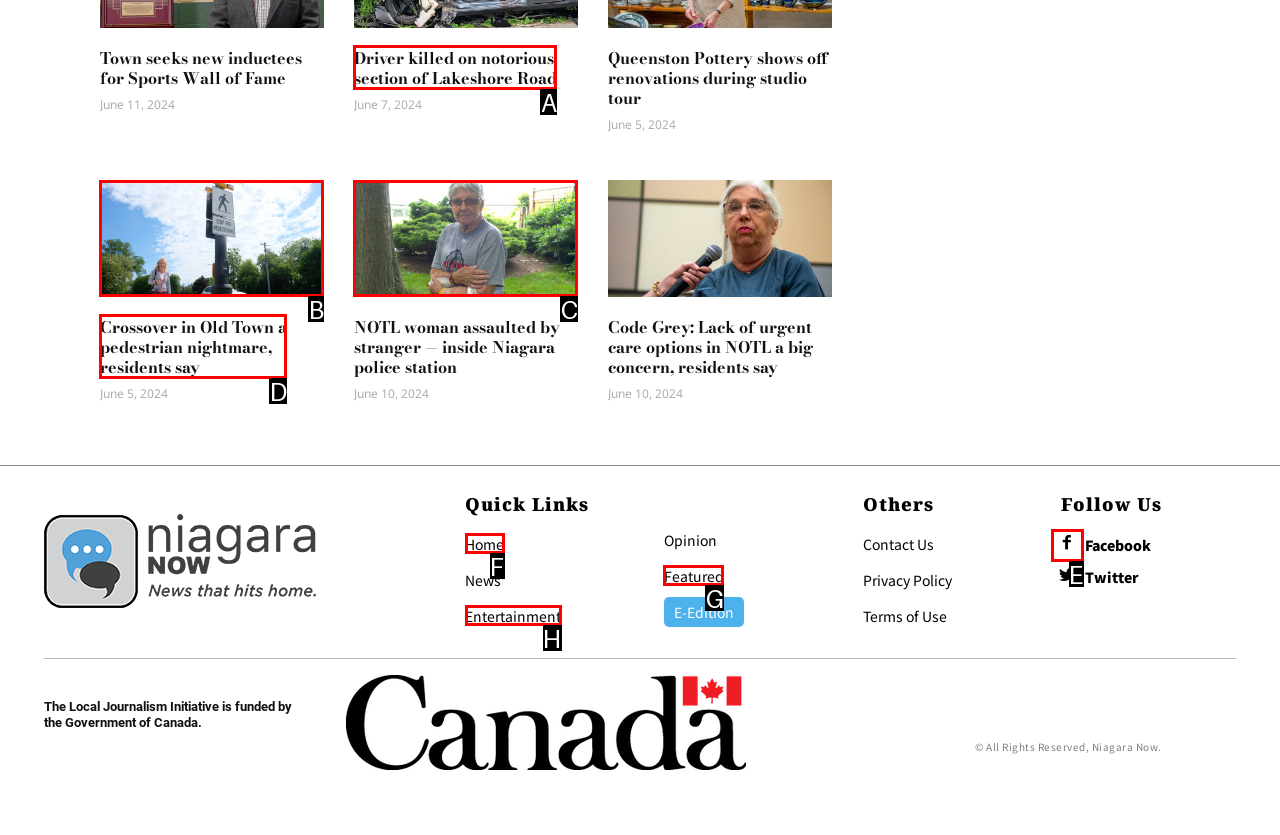Based on the choices marked in the screenshot, which letter represents the correct UI element to perform the task: Go to About Us Tatao?

None